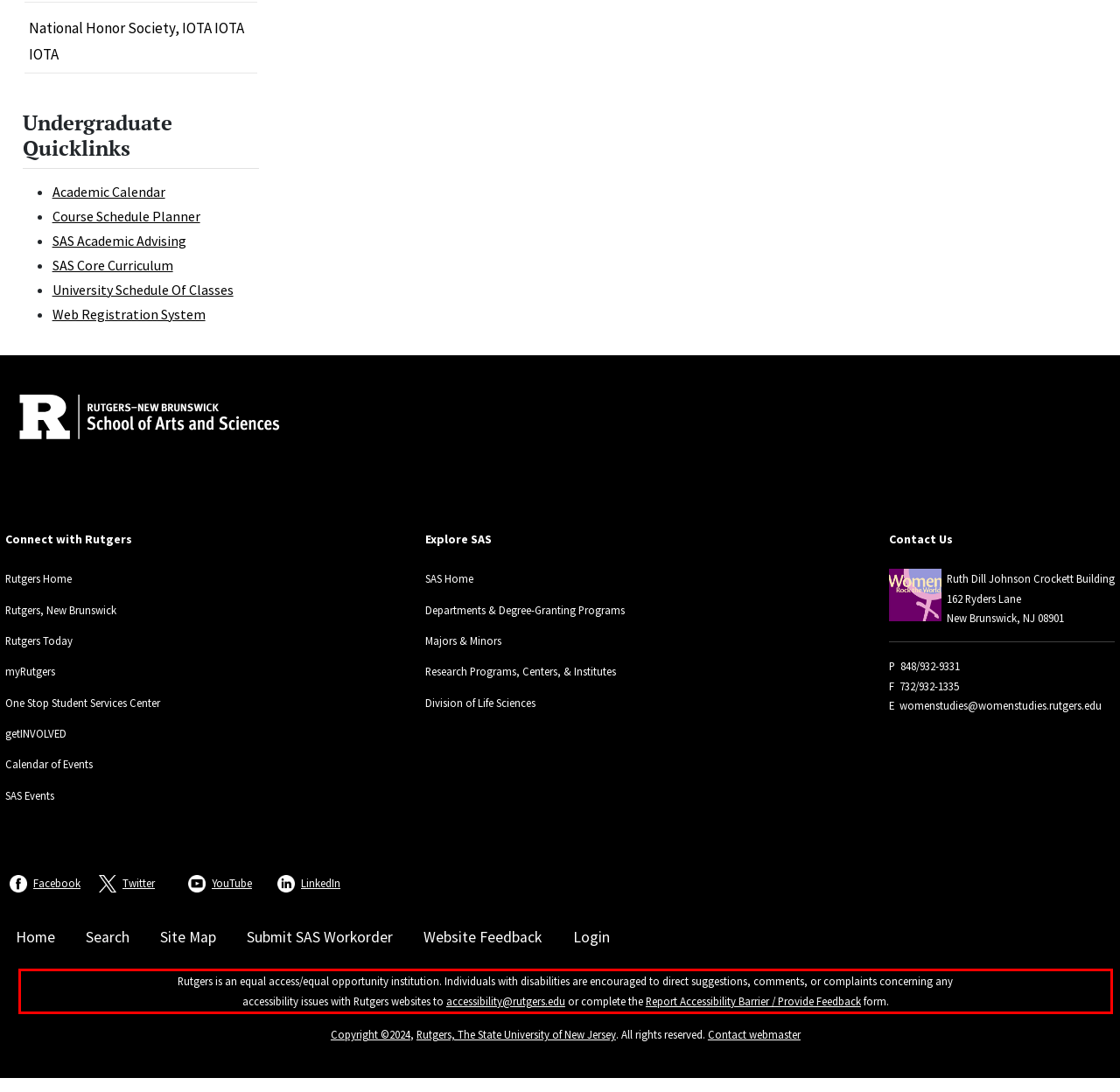In the given screenshot, locate the red bounding box and extract the text content from within it.

Rutgers is an equal access/equal opportunity institution. Individuals with disabilities are encouraged to direct suggestions, comments, or complaints concerning any accessibility issues with Rutgers websites to accessibility@rutgers.edu or complete the Report Accessibility Barrier / Provide Feedback form.